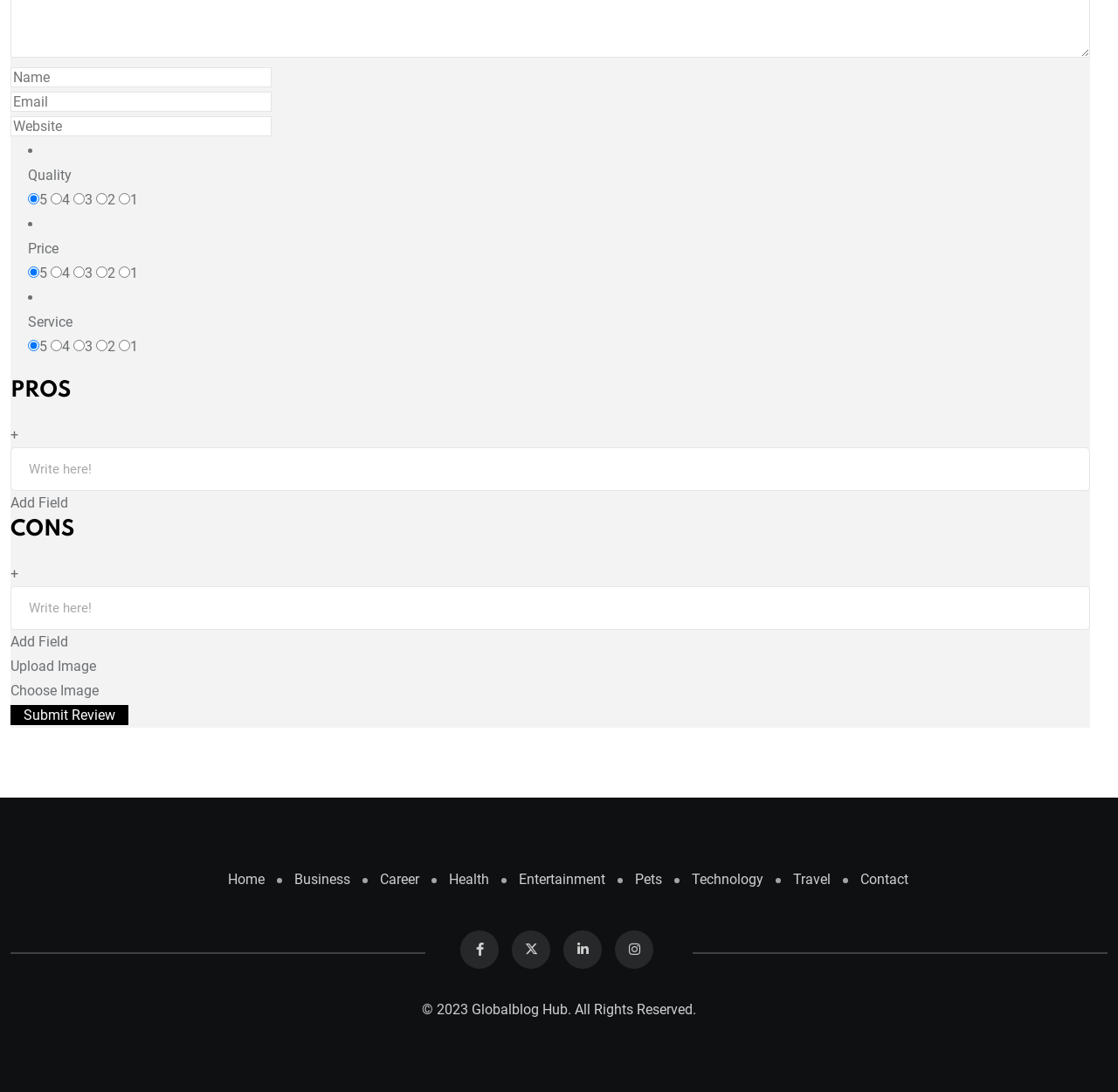Please answer the following question using a single word or phrase: 
What is the purpose of the webpage?

Review submission